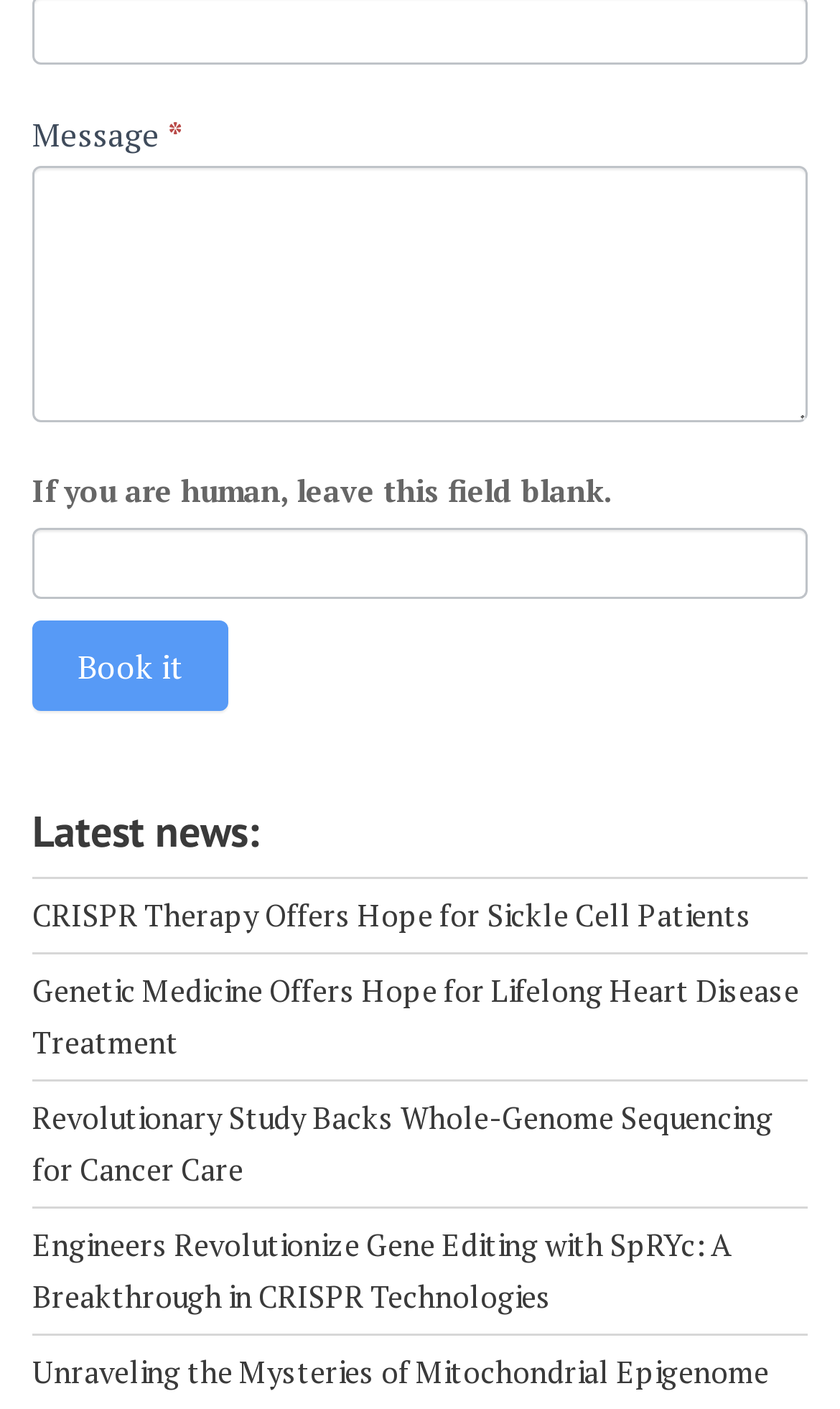What is the purpose of the 'Message' textbox?
Based on the screenshot, give a detailed explanation to answer the question.

The 'Message' textbox has a hidden textbox with the text 'If you are human, leave this field blank.' This suggests that the purpose of the 'Message' textbox is to verify whether the user is human or not.